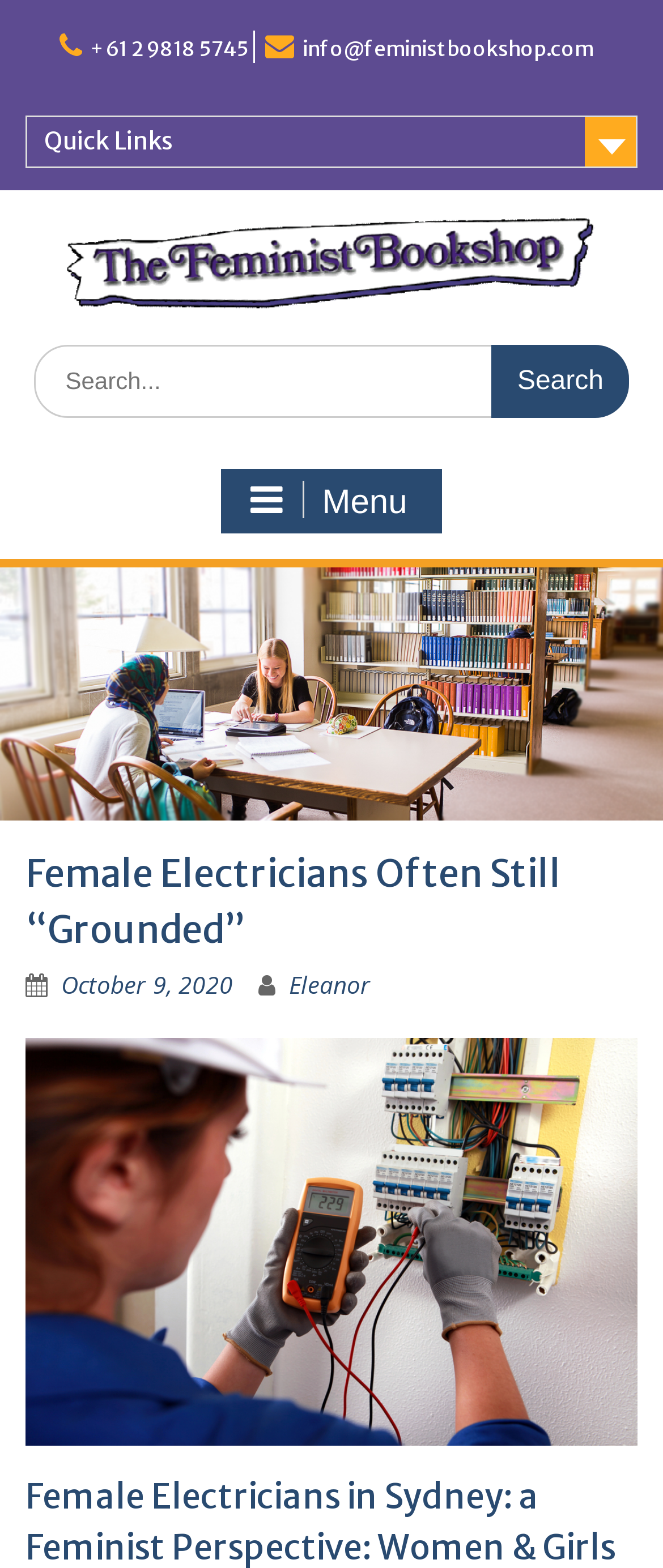Identify the bounding box coordinates of the clickable region to carry out the given instruction: "Open the menu".

[0.335, 0.299, 0.665, 0.341]